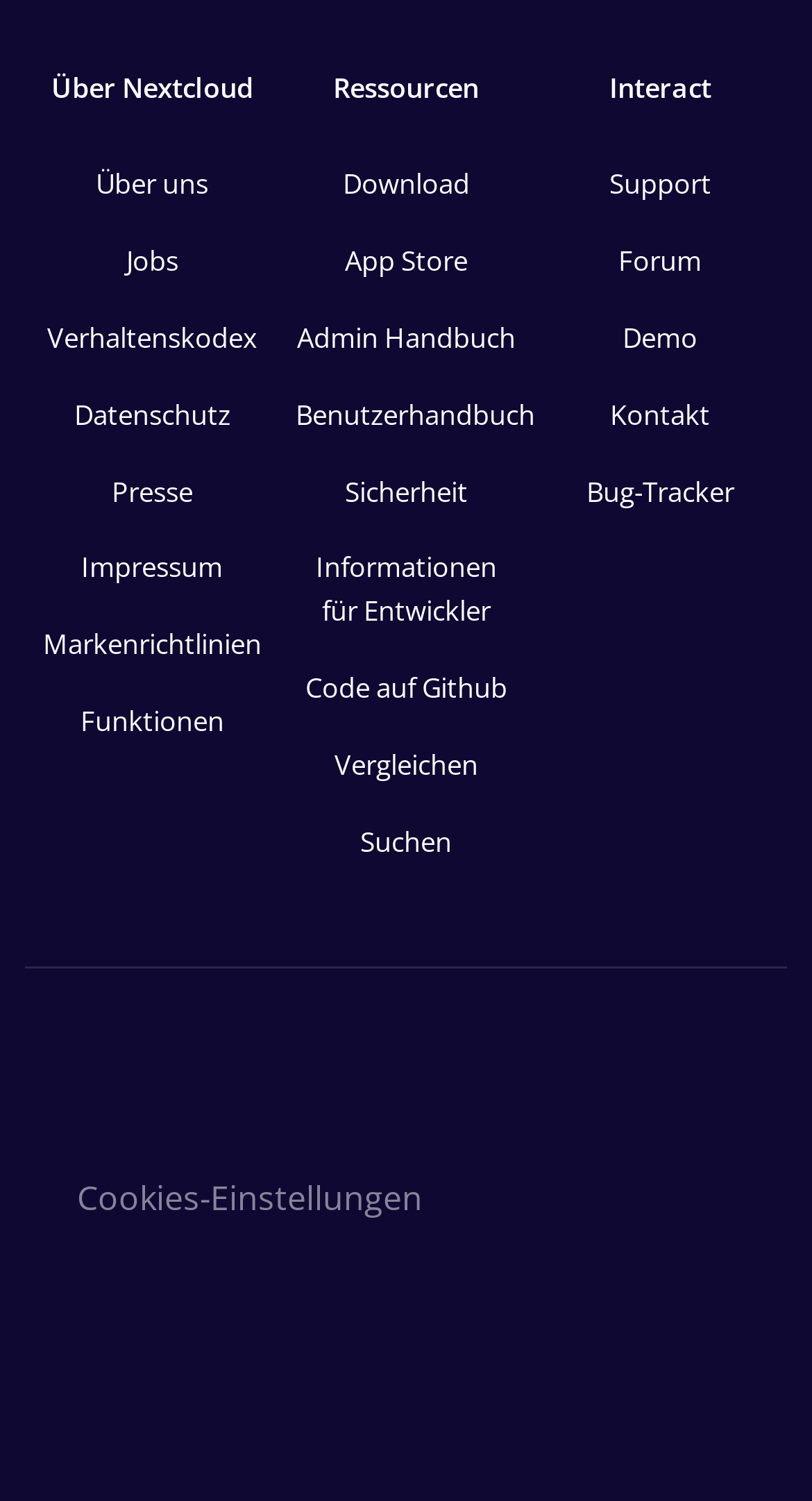What is the last link in the second column?
Answer the question with a single word or phrase derived from the image.

Sicherheit